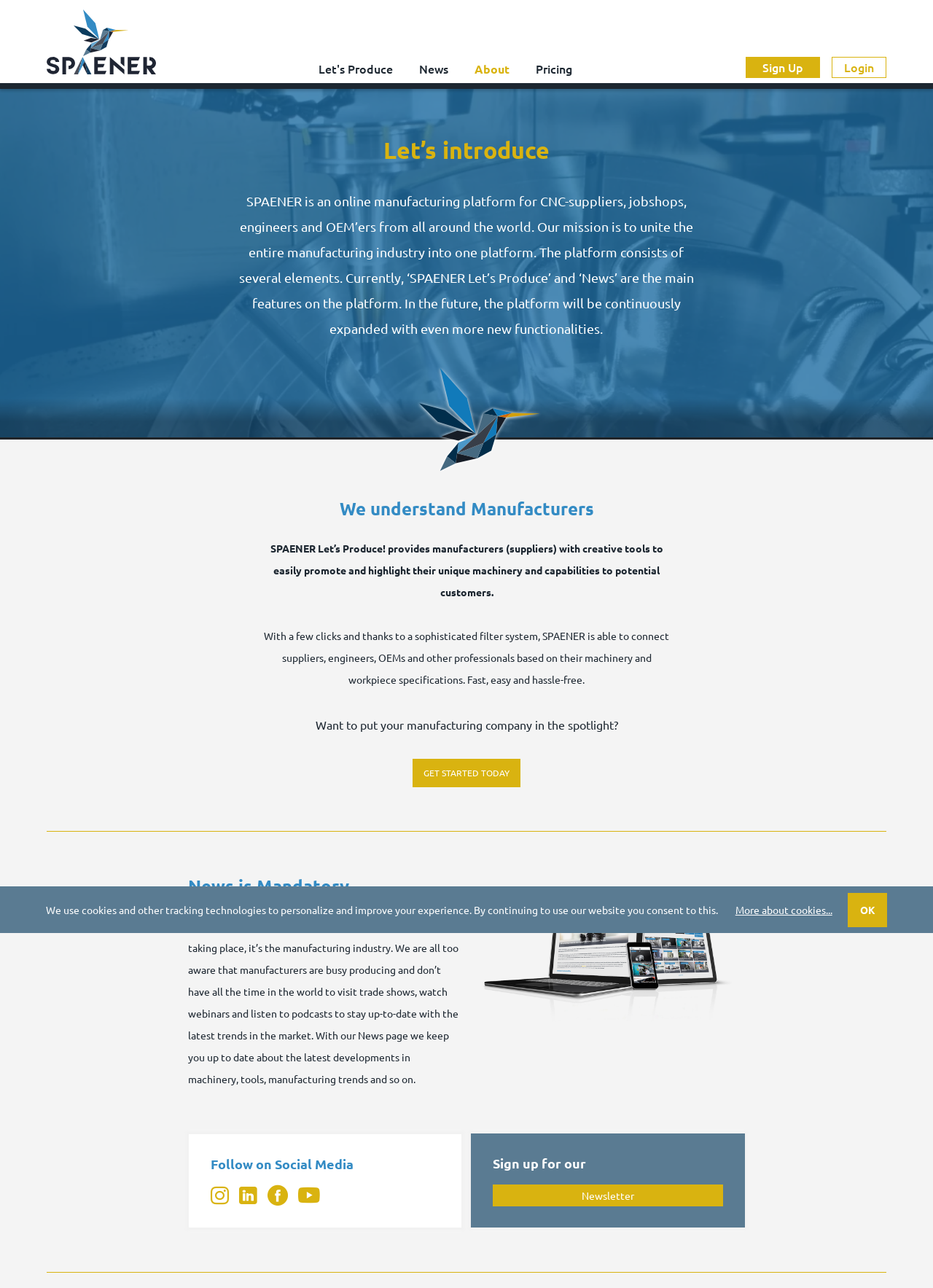Given the description: "More about cookies...", determine the bounding box coordinates of the UI element. The coordinates should be formatted as four float numbers between 0 and 1, [left, top, right, bottom].

[0.788, 0.701, 0.892, 0.711]